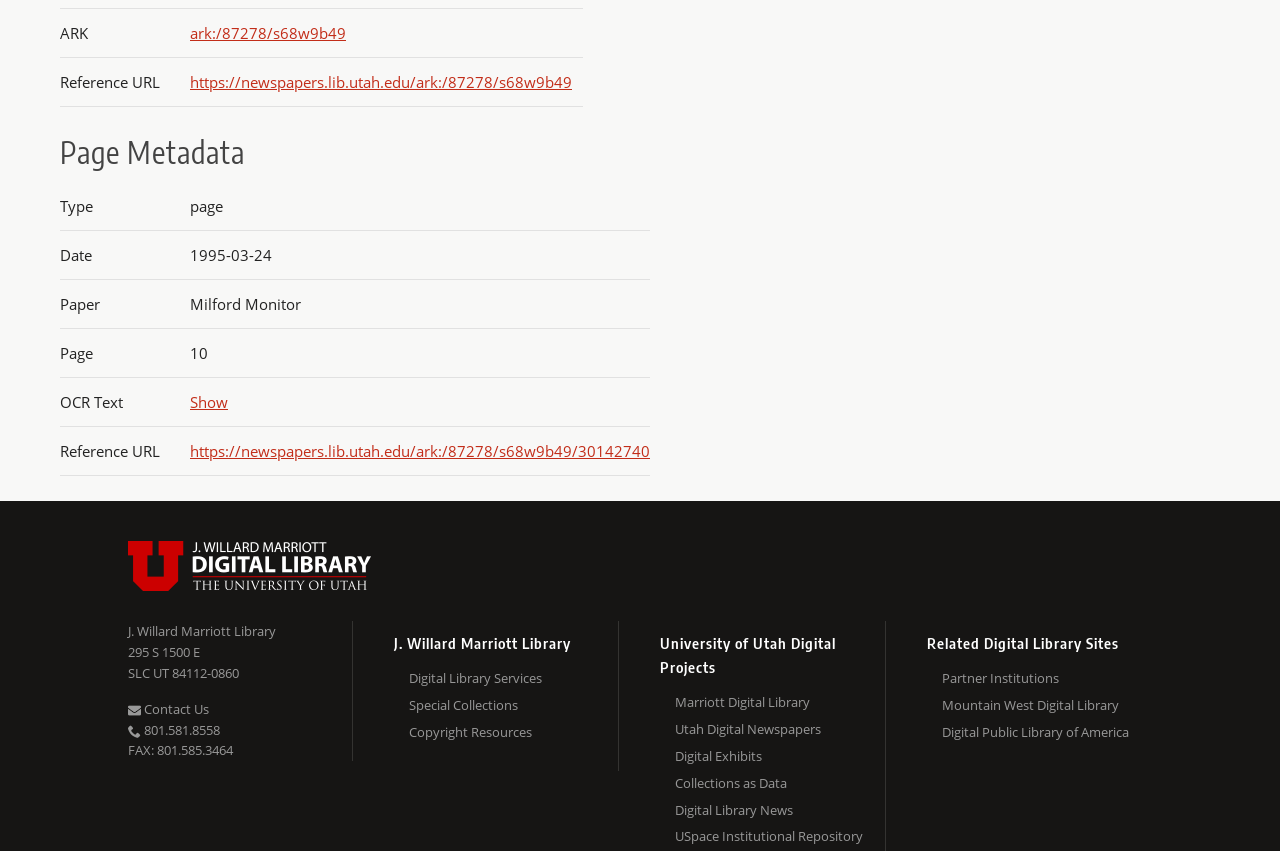Can you find the bounding box coordinates of the area I should click to execute the following instruction: "Show OCR text"?

[0.148, 0.221, 0.178, 0.245]